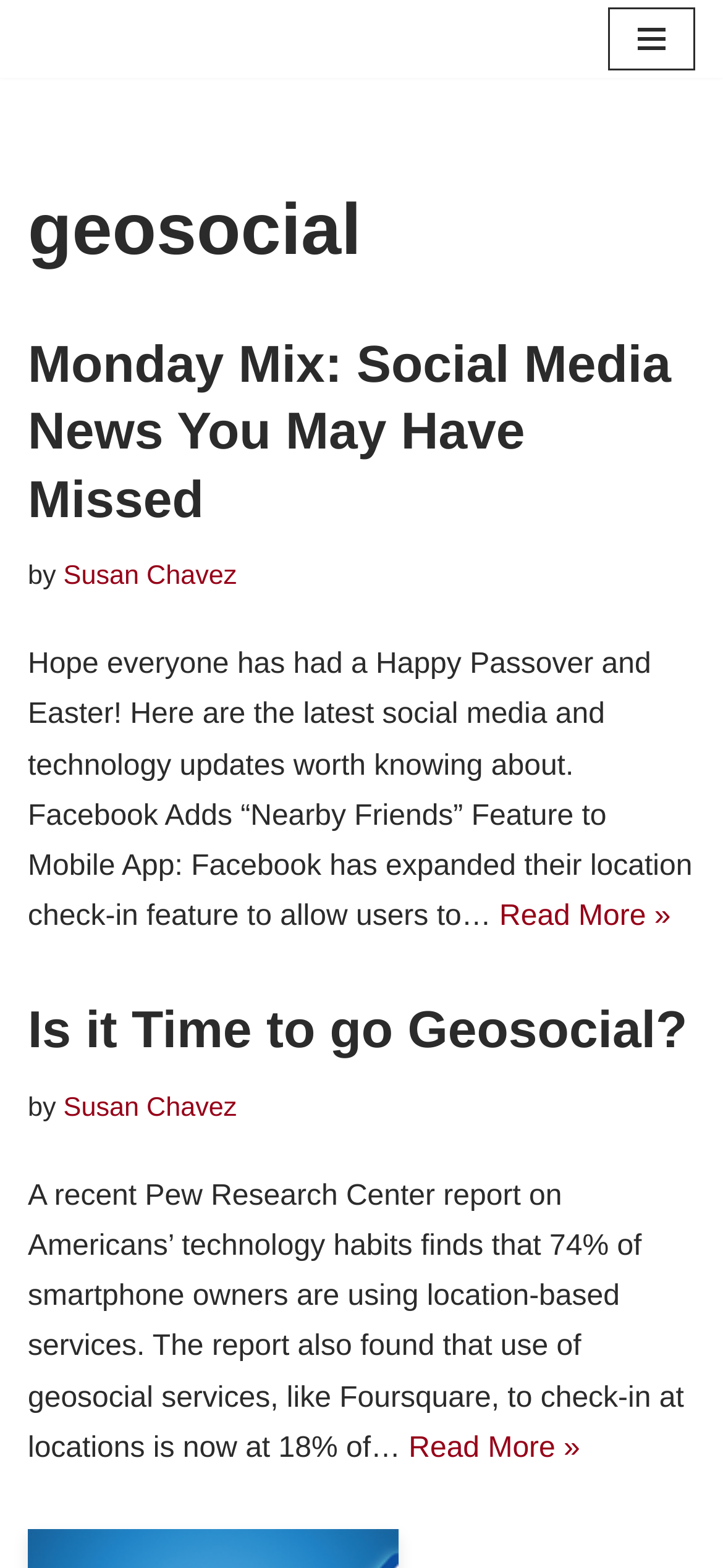Identify the bounding box coordinates for the region of the element that should be clicked to carry out the instruction: "Click Navigation Menu". The bounding box coordinates should be four float numbers between 0 and 1, i.e., [left, top, right, bottom].

[0.841, 0.005, 0.962, 0.045]